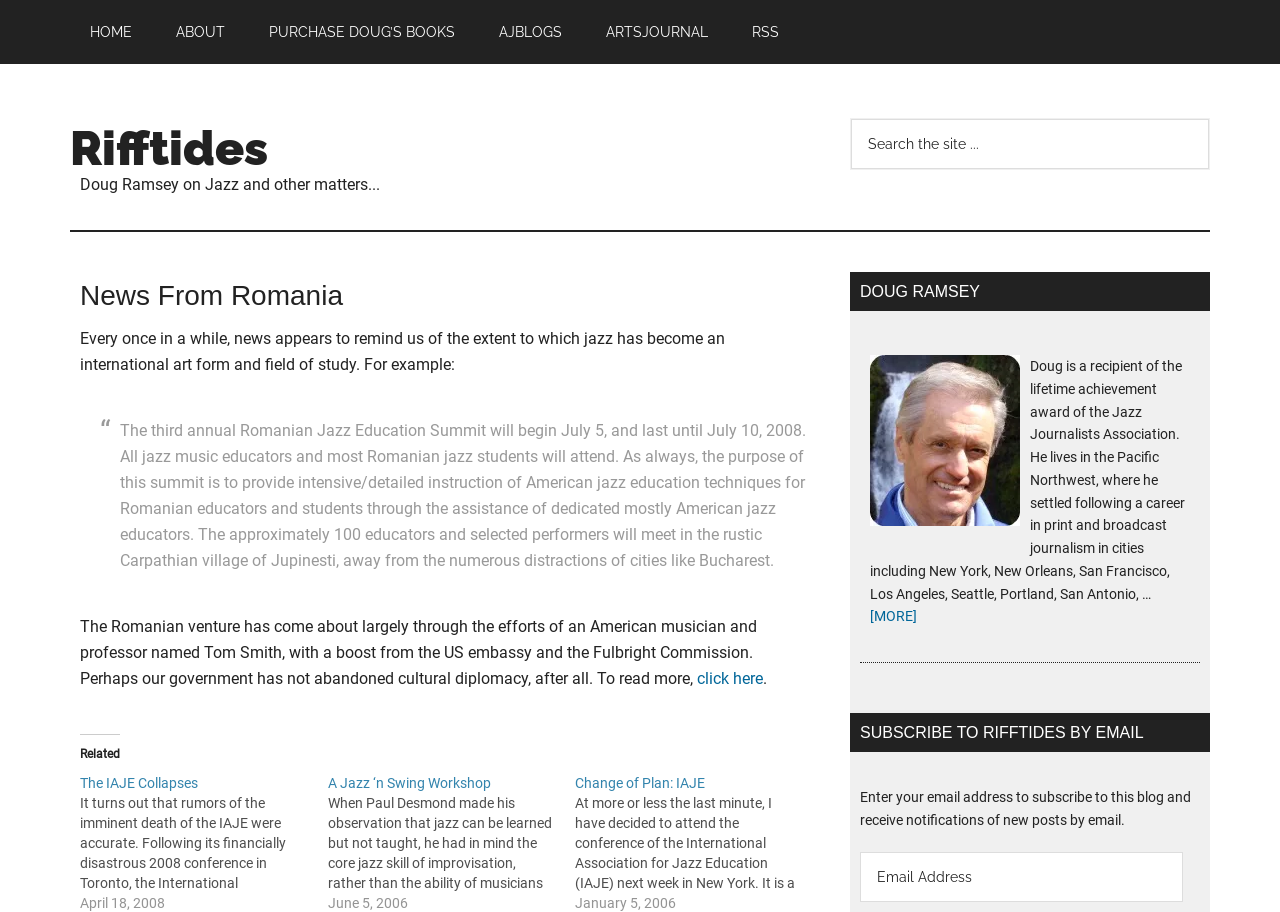Please specify the bounding box coordinates of the element that should be clicked to execute the given instruction: 'Visit Doug Ramsey's page'. Ensure the coordinates are four float numbers between 0 and 1, expressed as [left, top, right, bottom].

[0.672, 0.378, 0.805, 0.595]